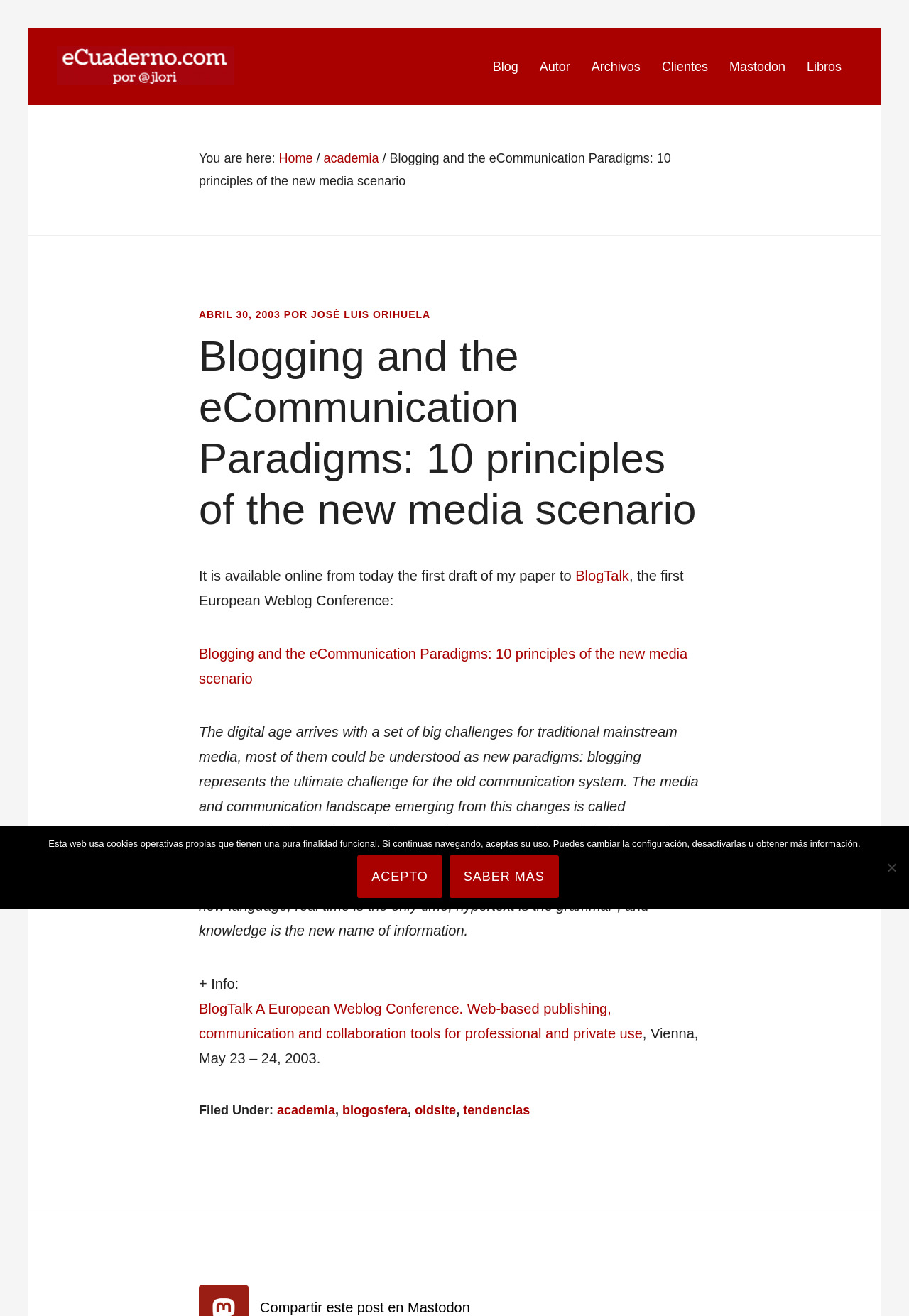What is the date of the article?
Please provide a detailed answer to the question.

The date of the article can be found in the main content area of the webpage, where it says 'ABRIL 30, 2003' in a time format.